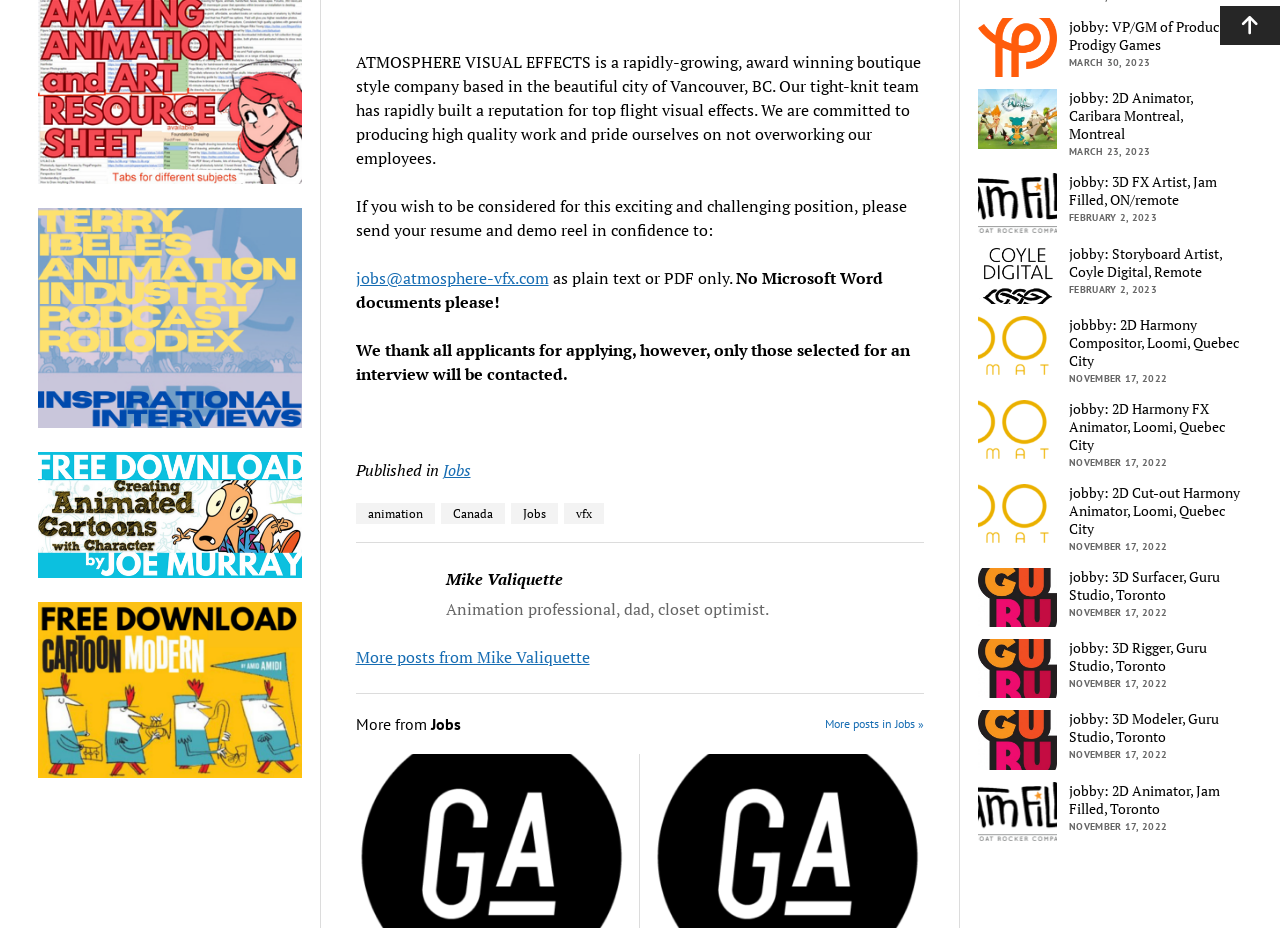Determine the bounding box coordinates of the region to click in order to accomplish the following instruction: "View job details for VP/GM of Product, Prodigy Games". Provide the coordinates as four float numbers between 0 and 1, specifically [left, top, right, bottom].

[0.764, 0.019, 0.97, 0.058]